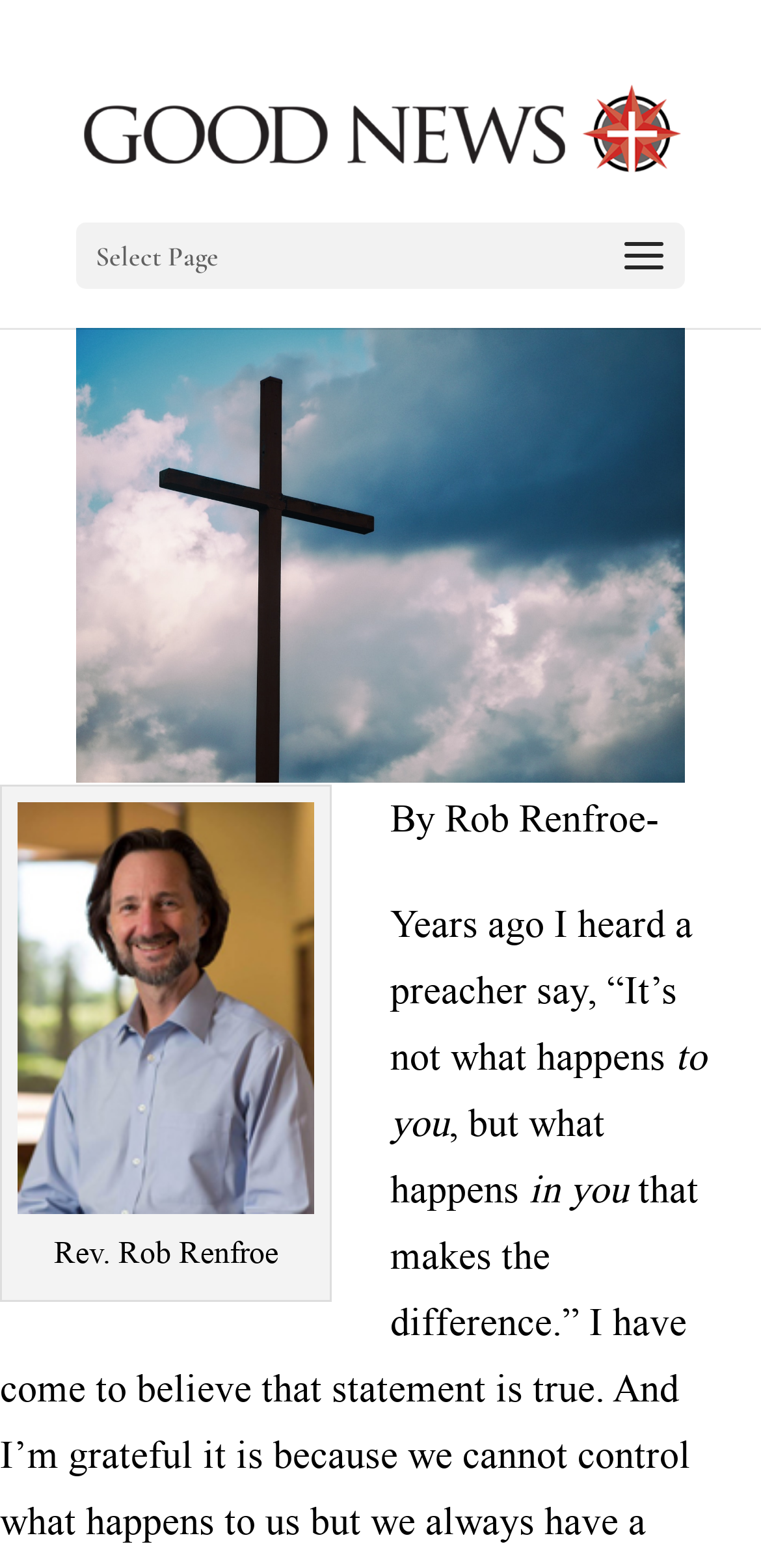What is the topic of the article?
Utilize the information in the image to give a detailed answer to the question.

The image element with the description 'black cross under blue sky' and the text elements with quotes from a preacher suggest that the topic of the article is related to faith.